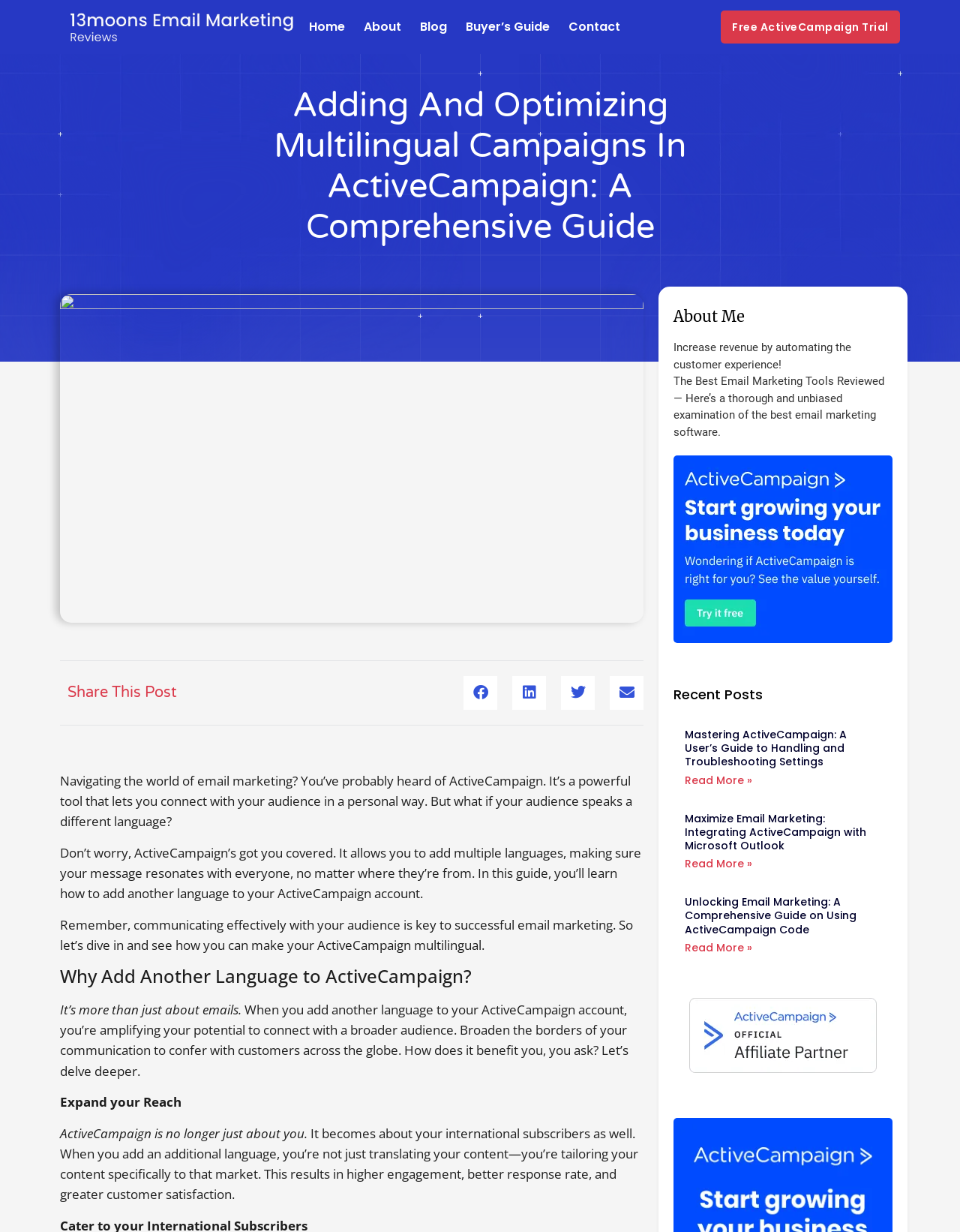Using the provided element description: "Contact", identify the bounding box coordinates. The coordinates should be four floats between 0 and 1 in the order [left, top, right, bottom].

[0.592, 0.0, 0.646, 0.044]